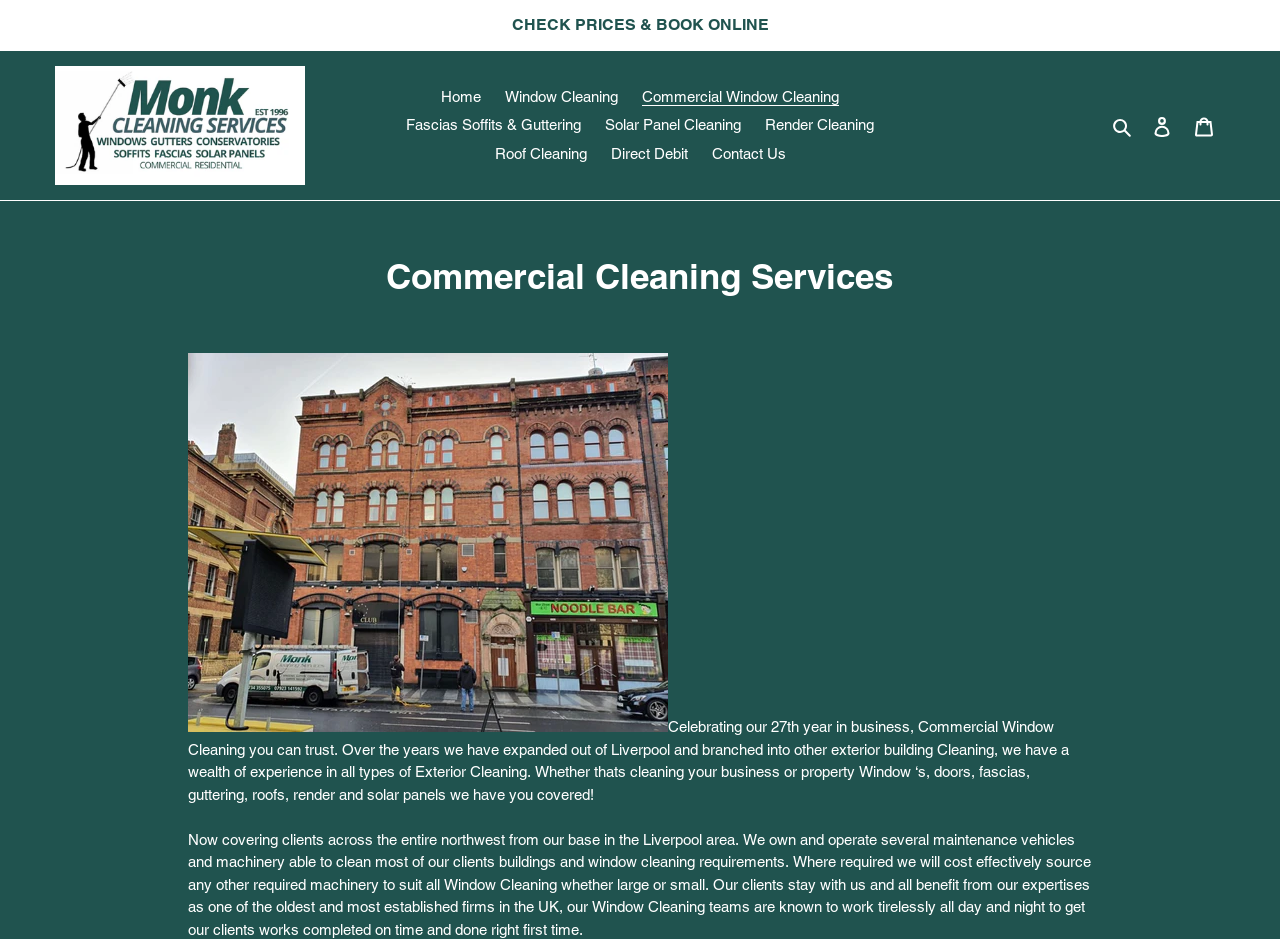Given the element description "Cart 0 items", identify the bounding box of the corresponding UI element.

[0.924, 0.111, 0.957, 0.157]